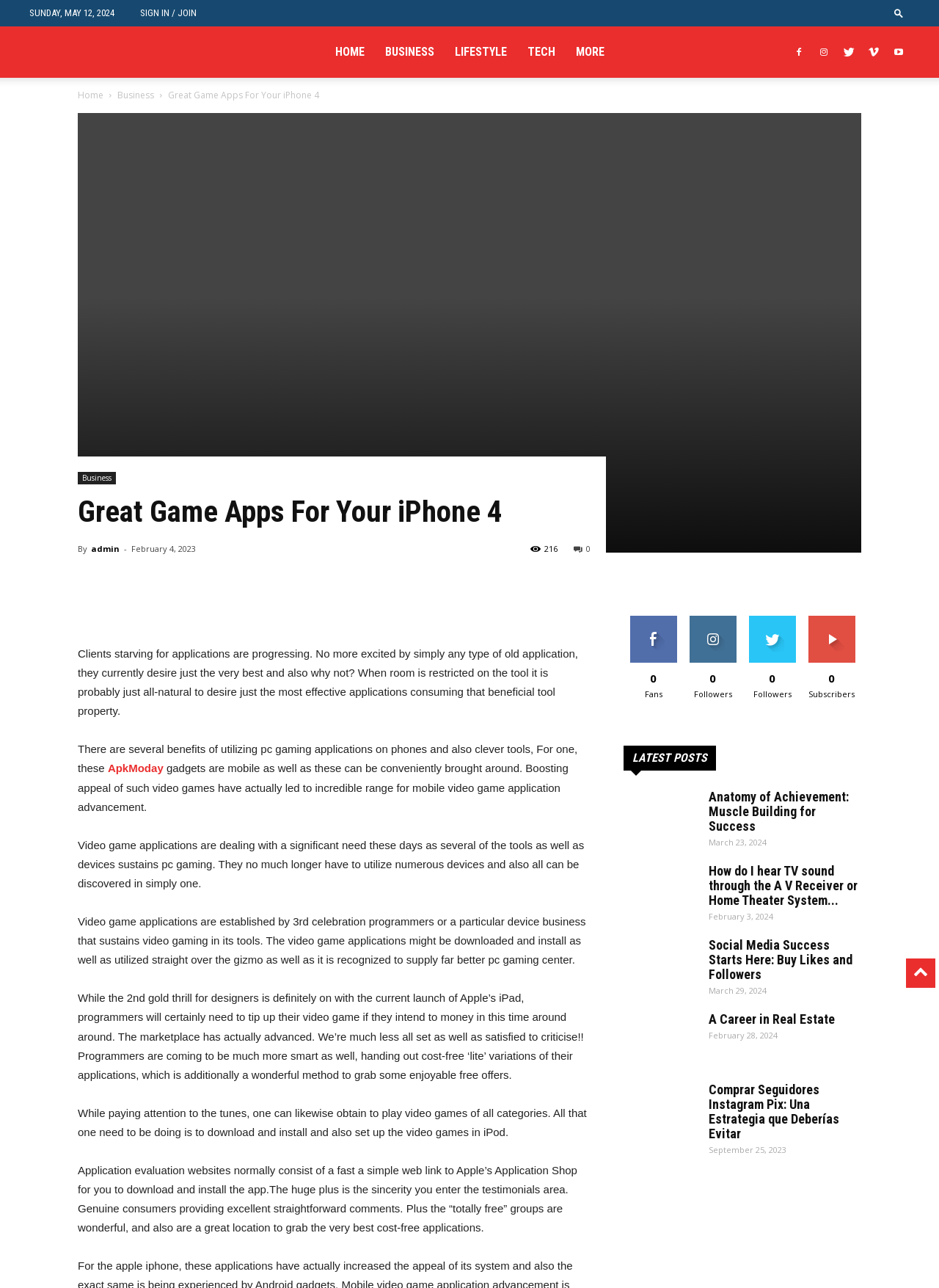What is the date displayed at the top of the webpage?
Provide a comprehensive and detailed answer to the question.

The date is displayed at the top of the webpage, which can be found in the StaticText element with the text 'SUNDAY, MAY 12, 2024' and bounding box coordinates [0.031, 0.006, 0.122, 0.014].